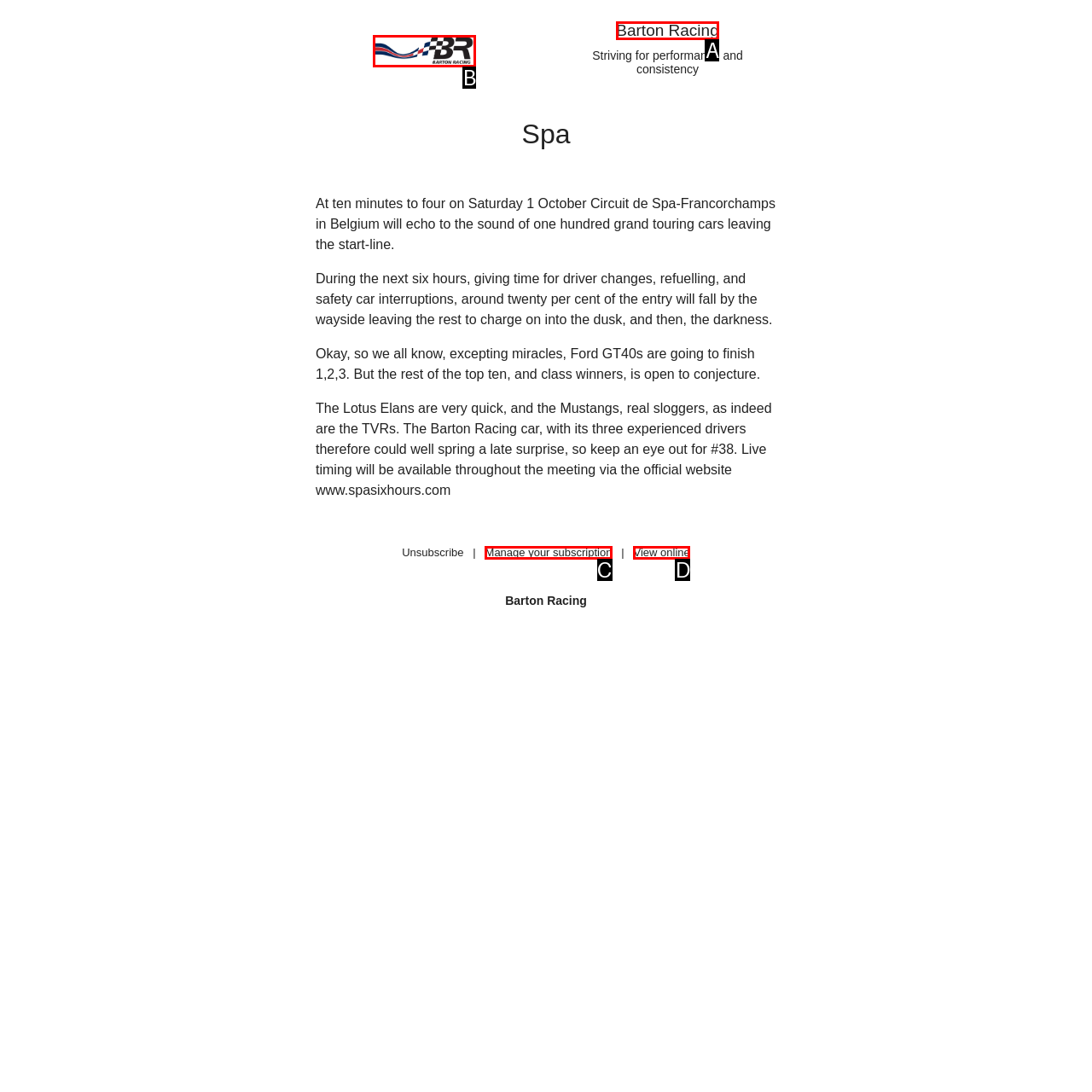Which HTML element matches the description: alt="Barton Racing" the best? Answer directly with the letter of the chosen option.

B